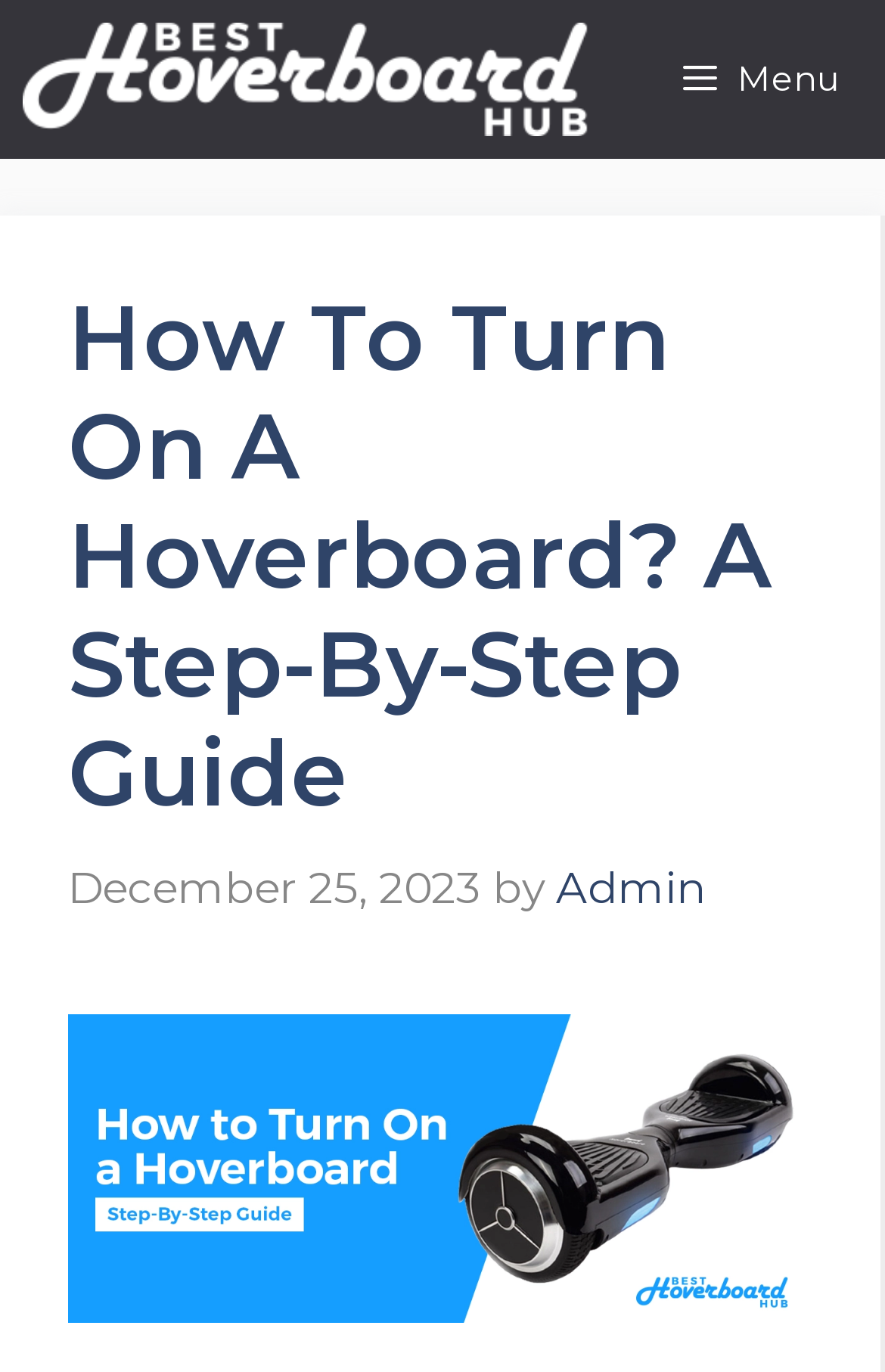What is the purpose of the button with the menu icon?
Answer the question with just one word or phrase using the image.

To expand the primary menu